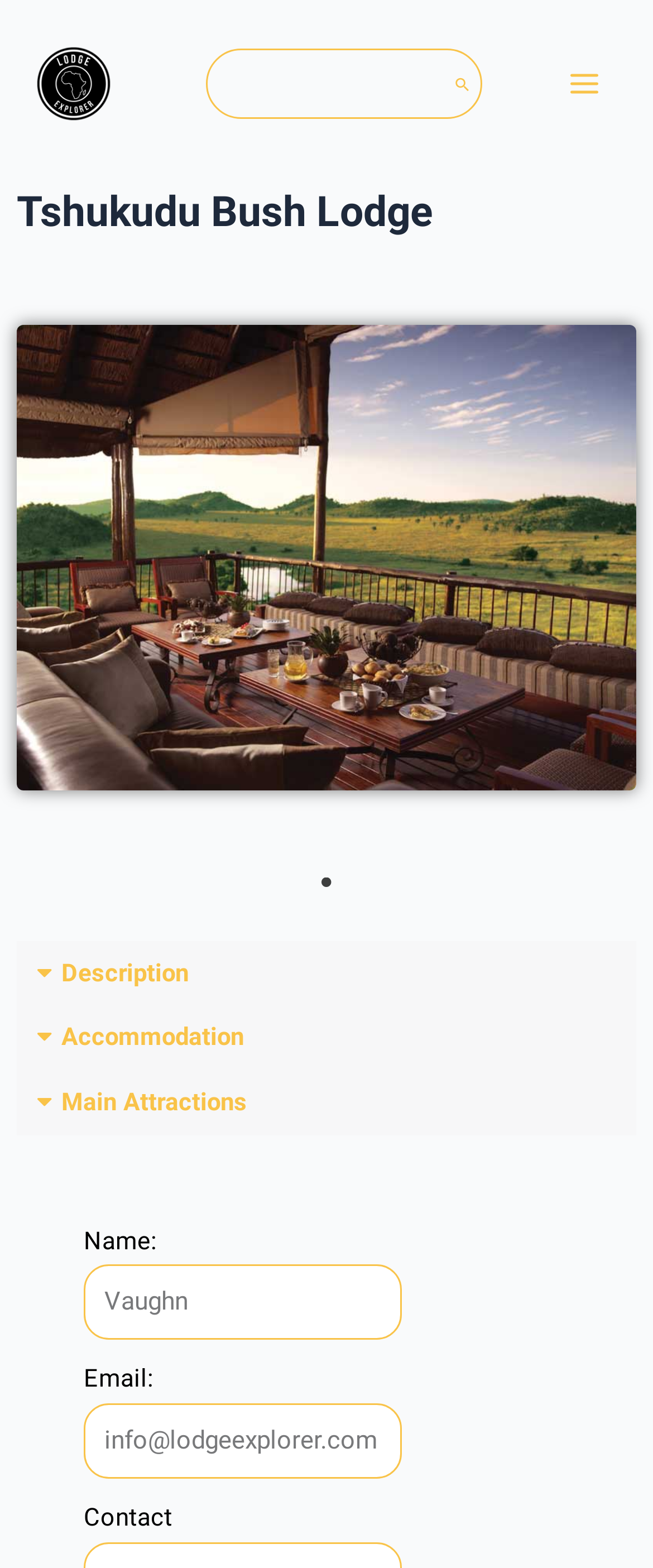Find the bounding box coordinates for the HTML element specified by: "Main Menu".

[0.841, 0.031, 0.949, 0.076]